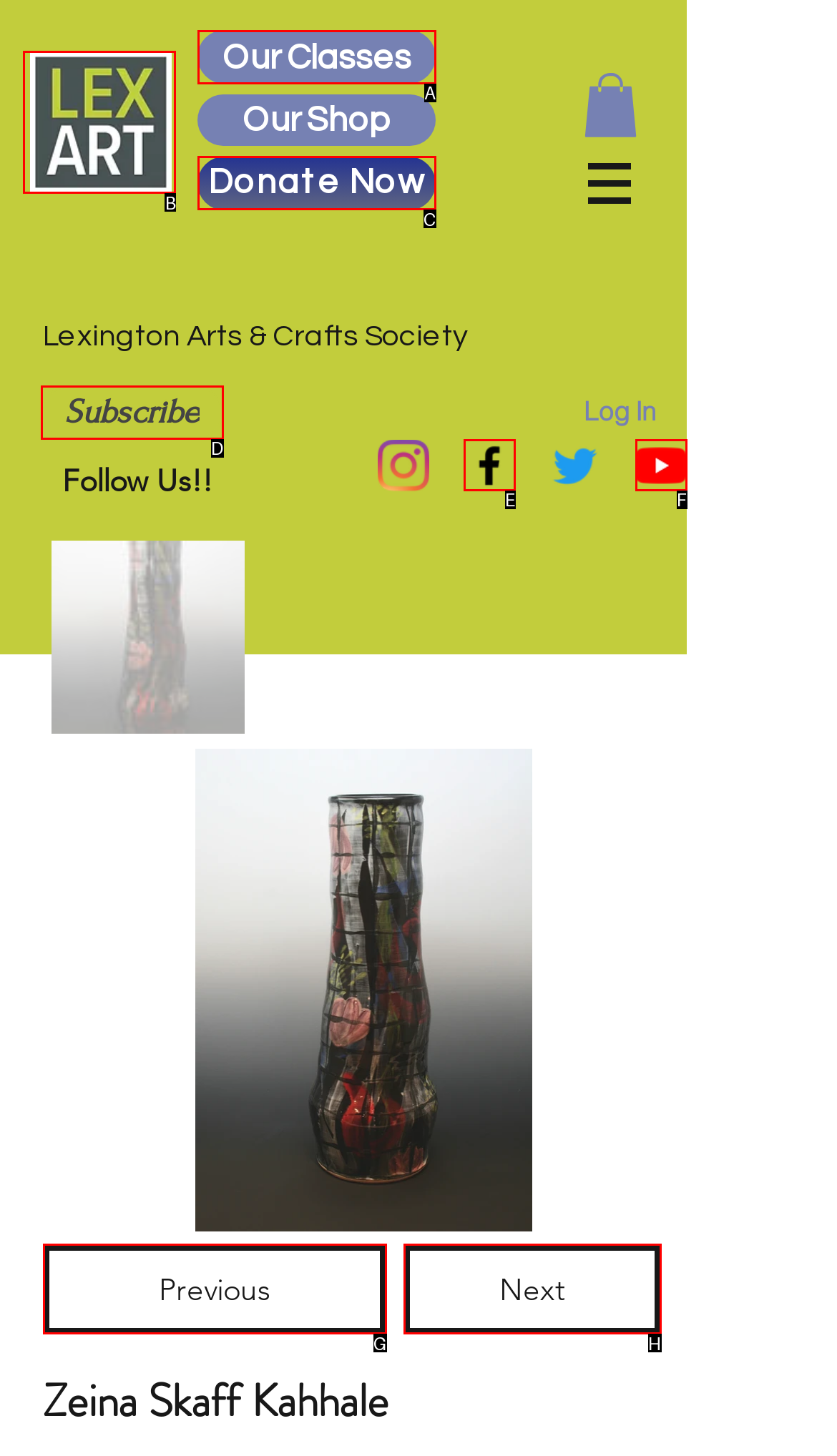Choose the letter that corresponds to the correct button to accomplish the task: Visit the Lexington Arts & Crafts Society website
Reply with the letter of the correct selection only.

B